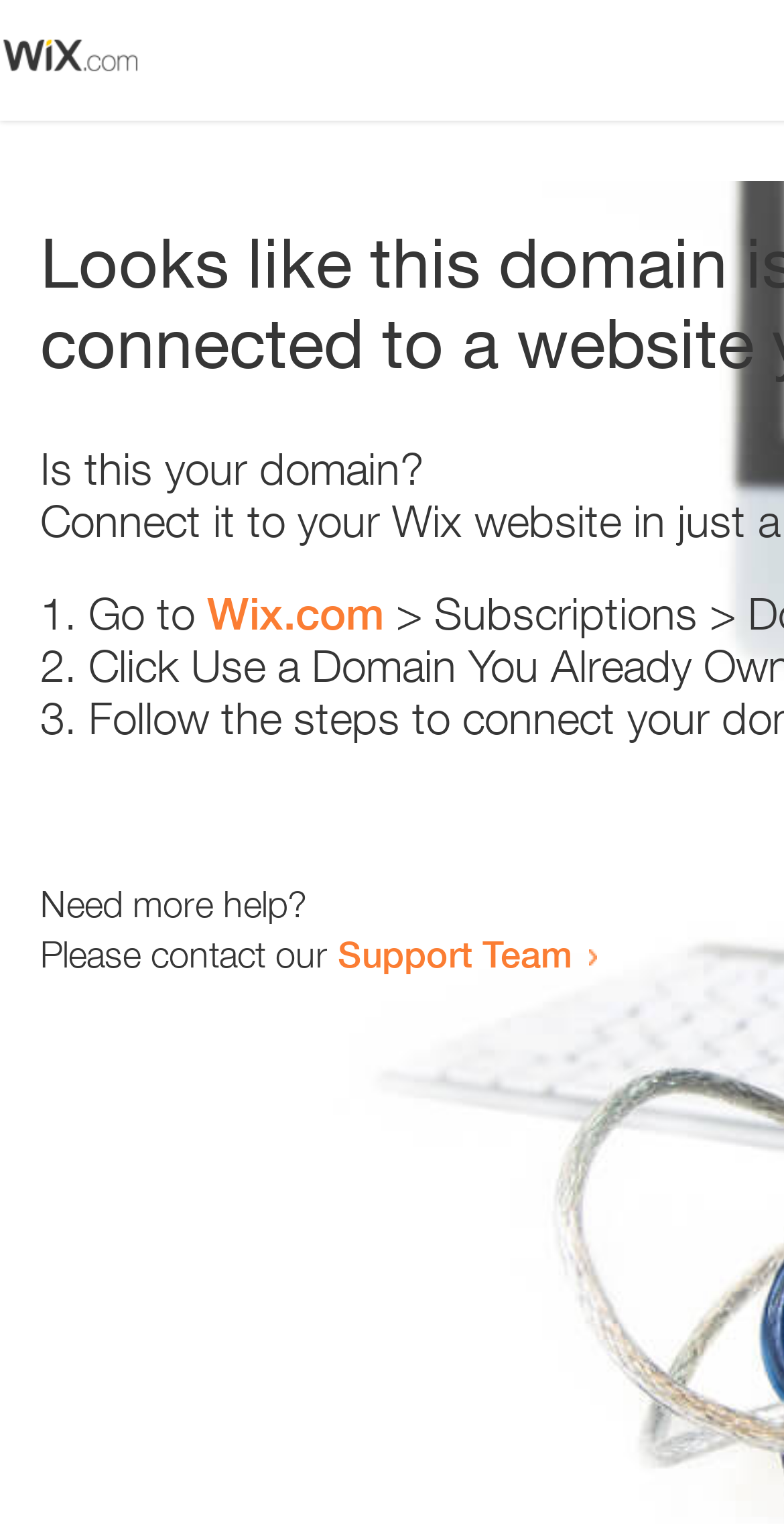Reply to the question with a single word or phrase:
What is the purpose of the webpage?

Domain error